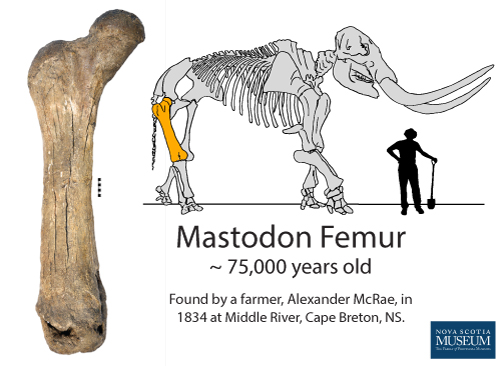Where was the Mastodon femur discovered?
Based on the screenshot, give a detailed explanation to answer the question.

The location of the discovery can be found in the caption, which mentions that the significant bone was discovered by farmer Alexander McRae in 1834 at Middle River, Cape Breton, Nova Scotia.